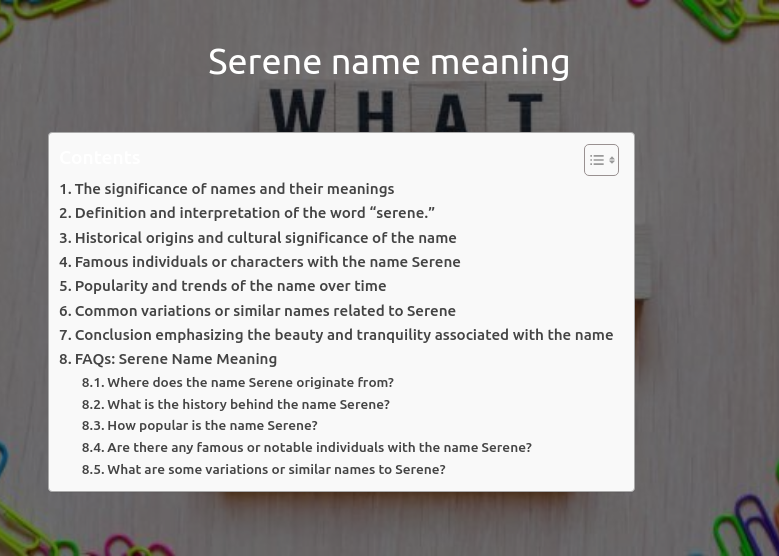Elaborate on the contents of the image in a comprehensive manner.

The image presents an informative layout titled "Serene name meaning," which explores the significance and interpretation of the name "Serene." This section is accompanied by a detailed contents list, breaking down various aspects including the meanings of names, historical contexts, cultural significance, notable individuals with the name Serene, and trends related to its popularity. The structured format invites readers to delve into a comprehensive understanding of the name, emphasizing its tranquil connotations and inviting exploration of its beauty and significance in naming choices.